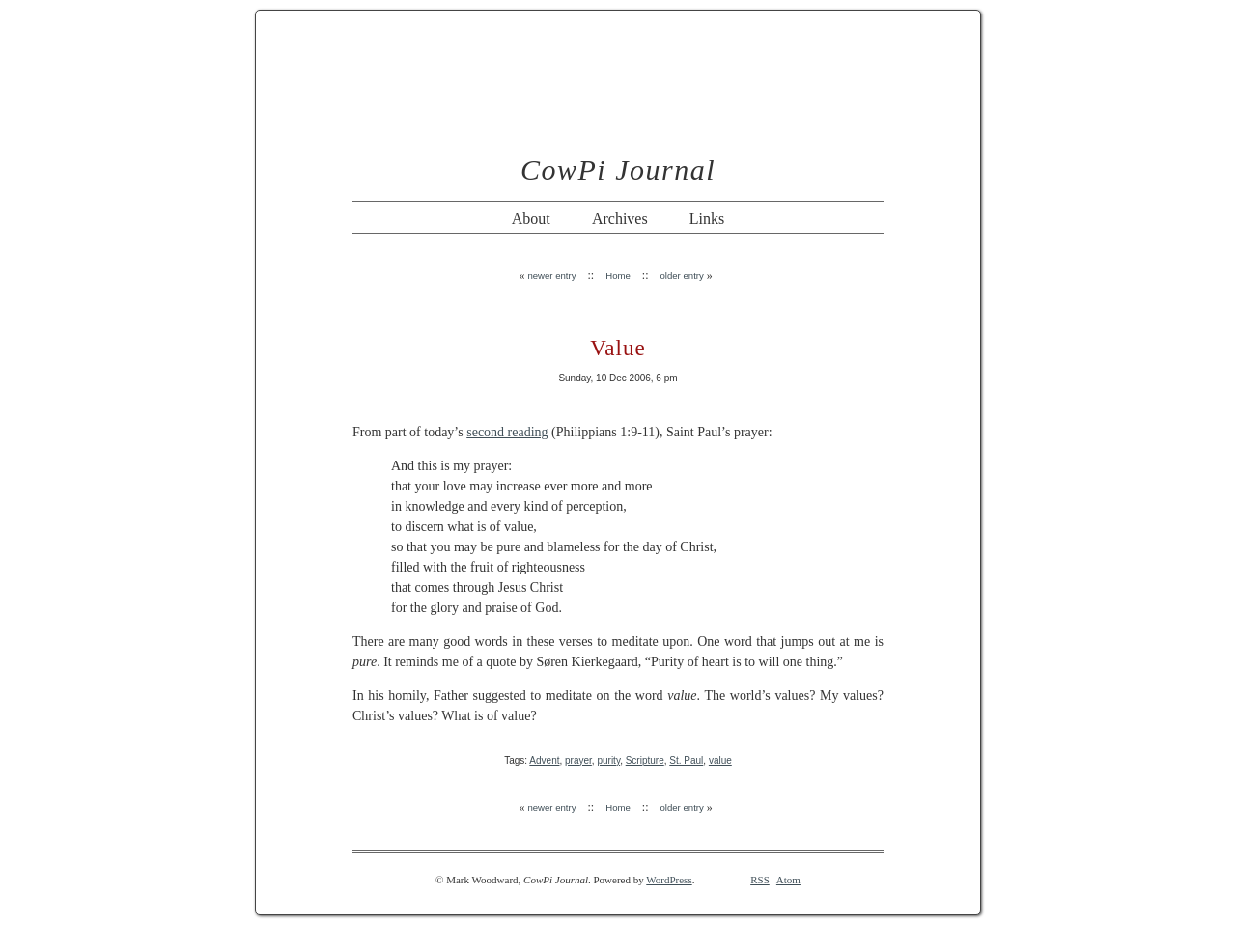Show the bounding box coordinates for the HTML element as described: "Value".

[0.475, 0.353, 0.525, 0.378]